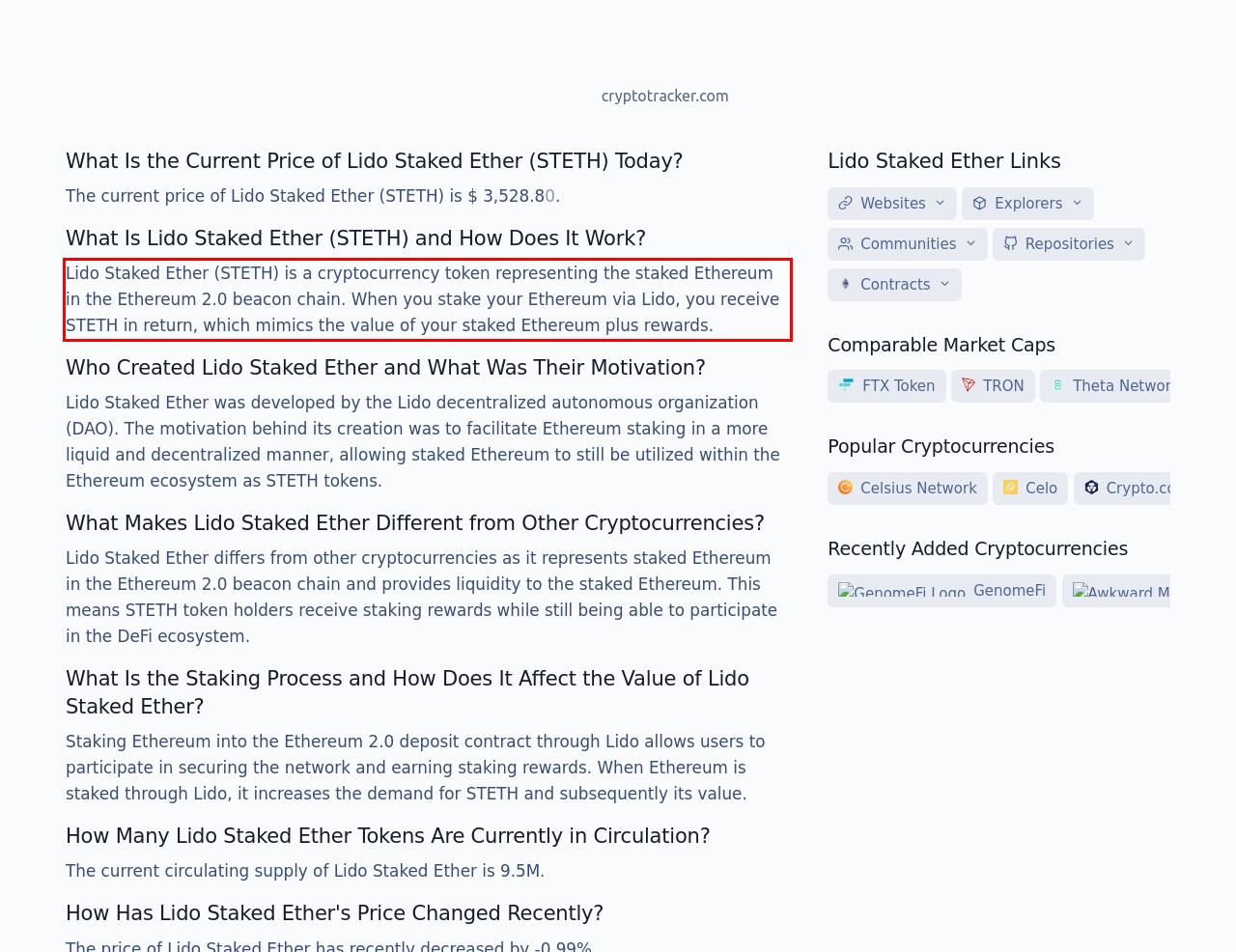Examine the webpage screenshot, find the red bounding box, and extract the text content within this marked area.

Lido Staked Ether (STETH) is a cryptocurrency token representing the staked Ethereum in the Ethereum 2.0 beacon chain. When you stake your Ethereum via Lido, you receive STETH in return, which mimics the value of your staked Ethereum plus rewards.